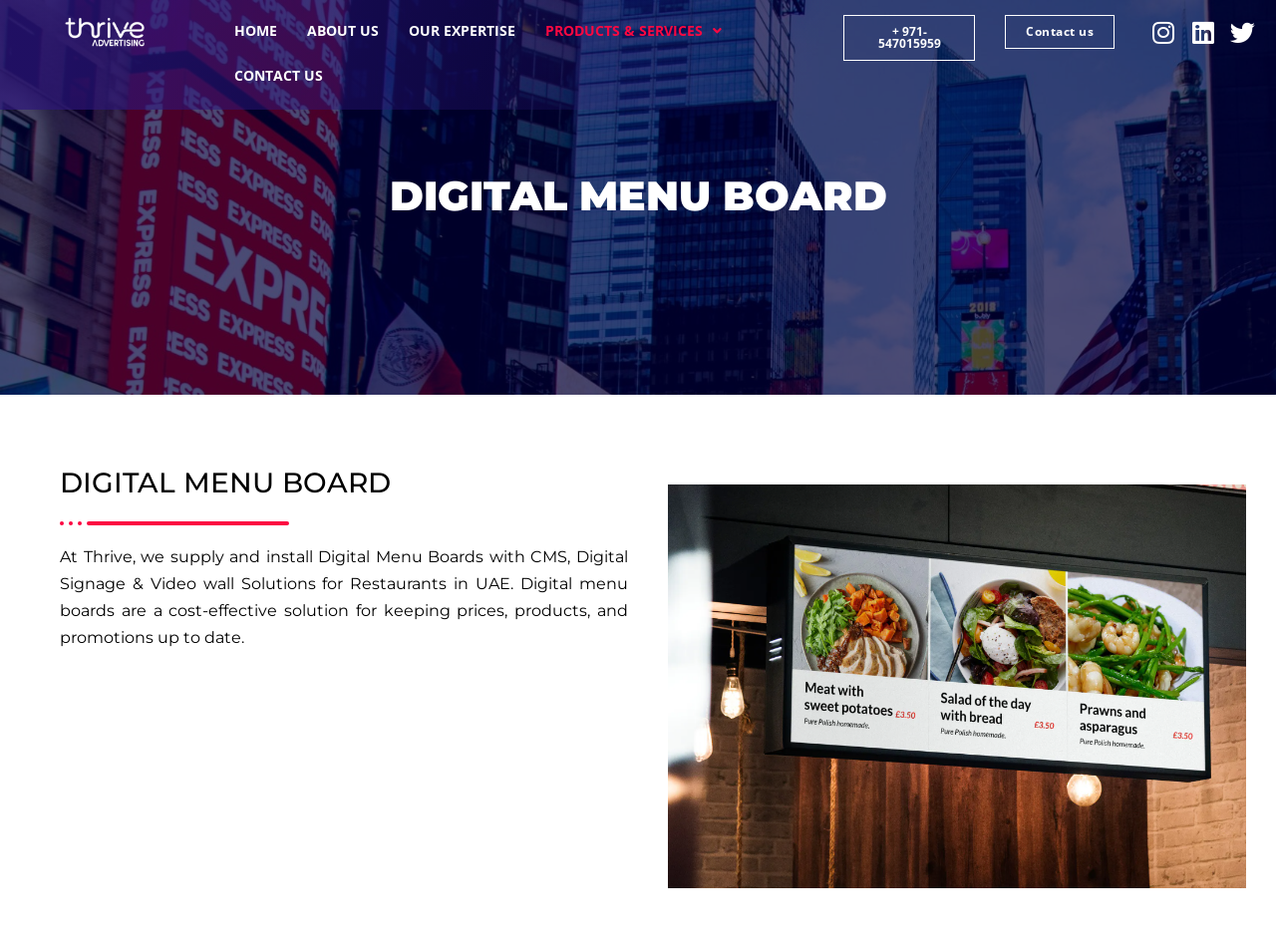What is the main product of the company?
Please respond to the question with a detailed and informative answer.

The main product of the company is Digital Menu Board, which is mentioned in the heading element located at the top center of the webpage, with a bounding box coordinate of [0.008, 0.178, 0.992, 0.234].